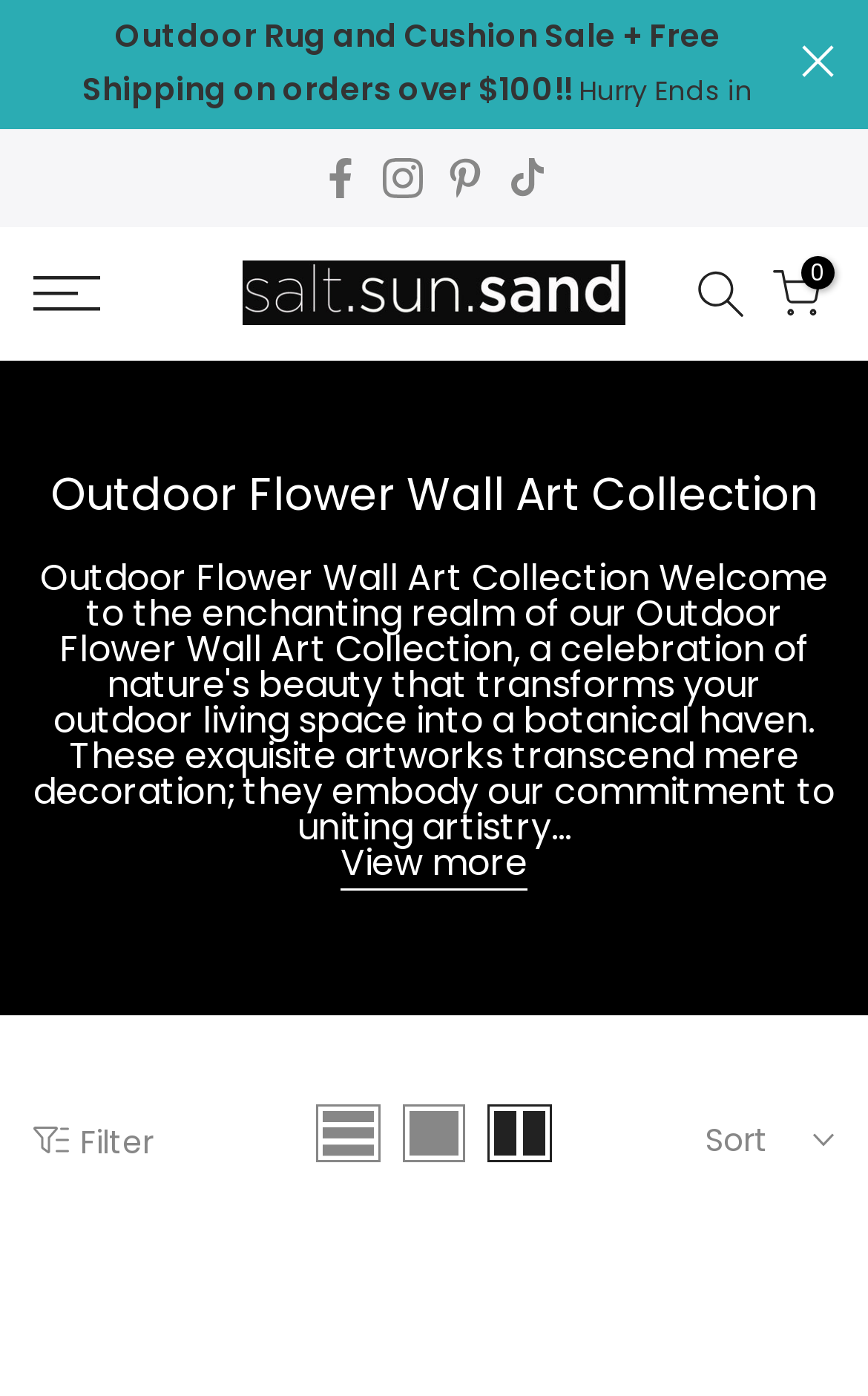Find the bounding box coordinates of the element's region that should be clicked in order to follow the given instruction: "Close the notification". The coordinates should consist of four float numbers between 0 and 1, i.e., [left, top, right, bottom].

[0.923, 0.032, 0.962, 0.056]